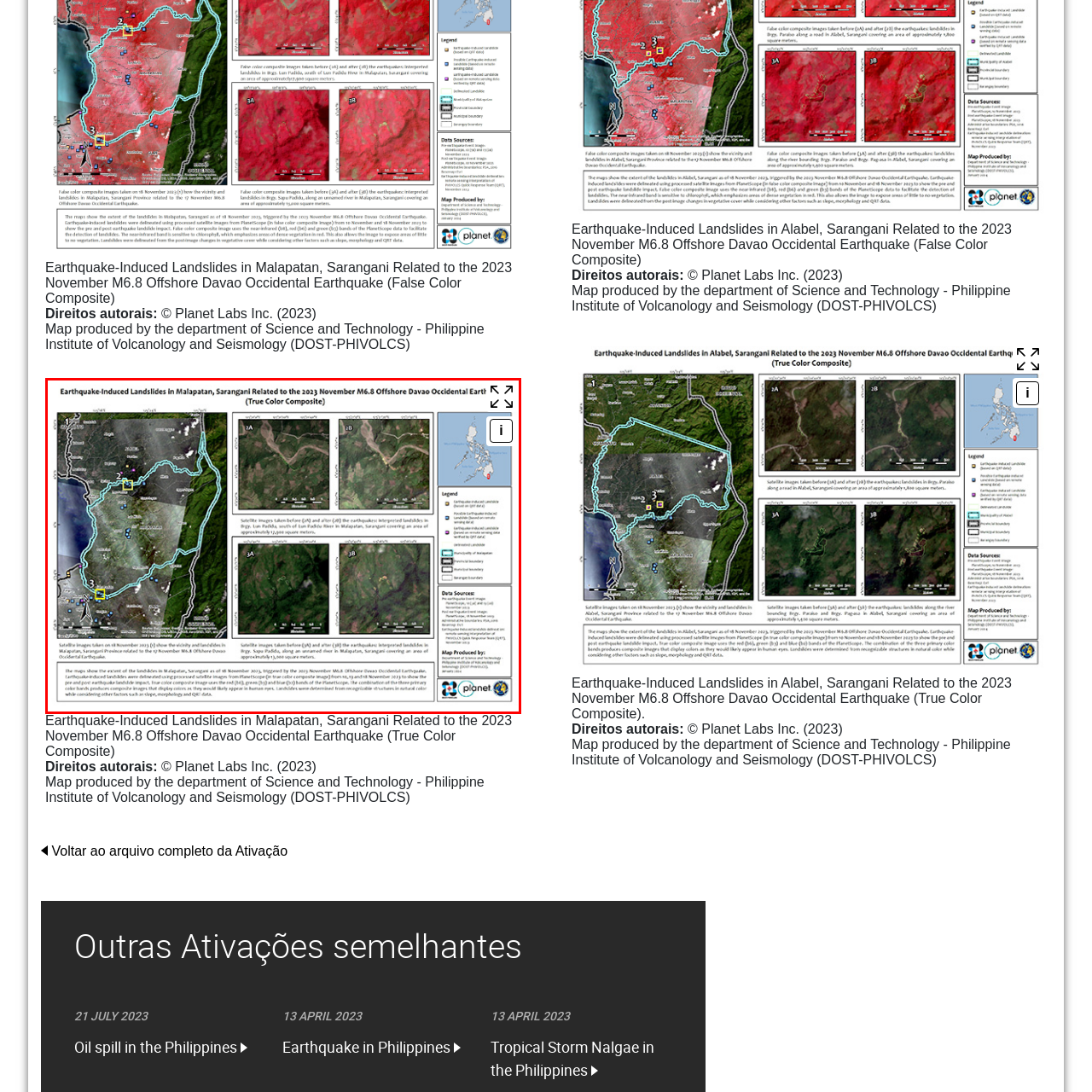How many smaller images are on the right side of the map?
Focus on the image bounded by the red box and reply with a one-word or phrase answer.

Four